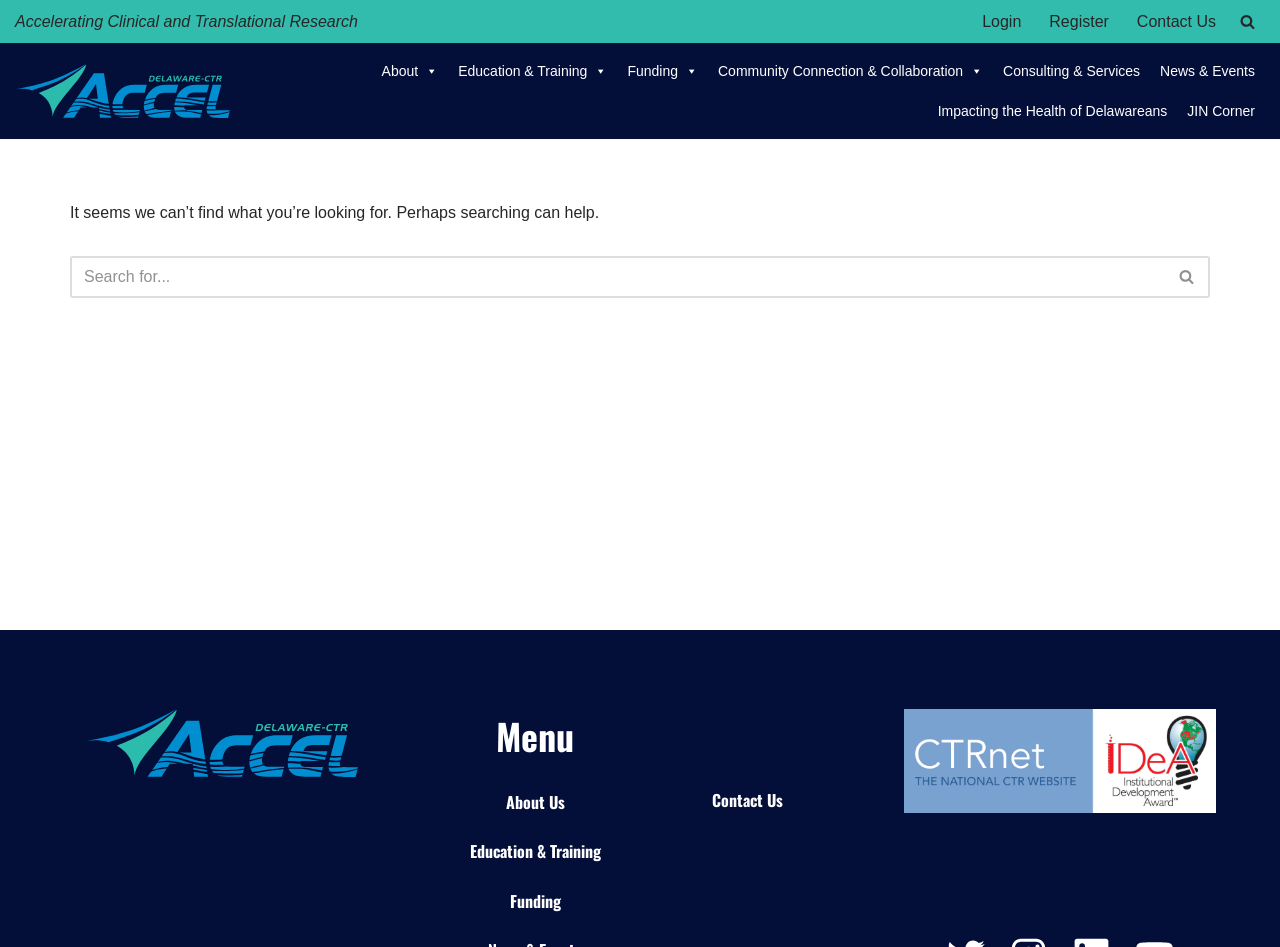Could you locate the bounding box coordinates for the section that should be clicked to accomplish this task: "Search for something".

[0.055, 0.27, 0.945, 0.314]